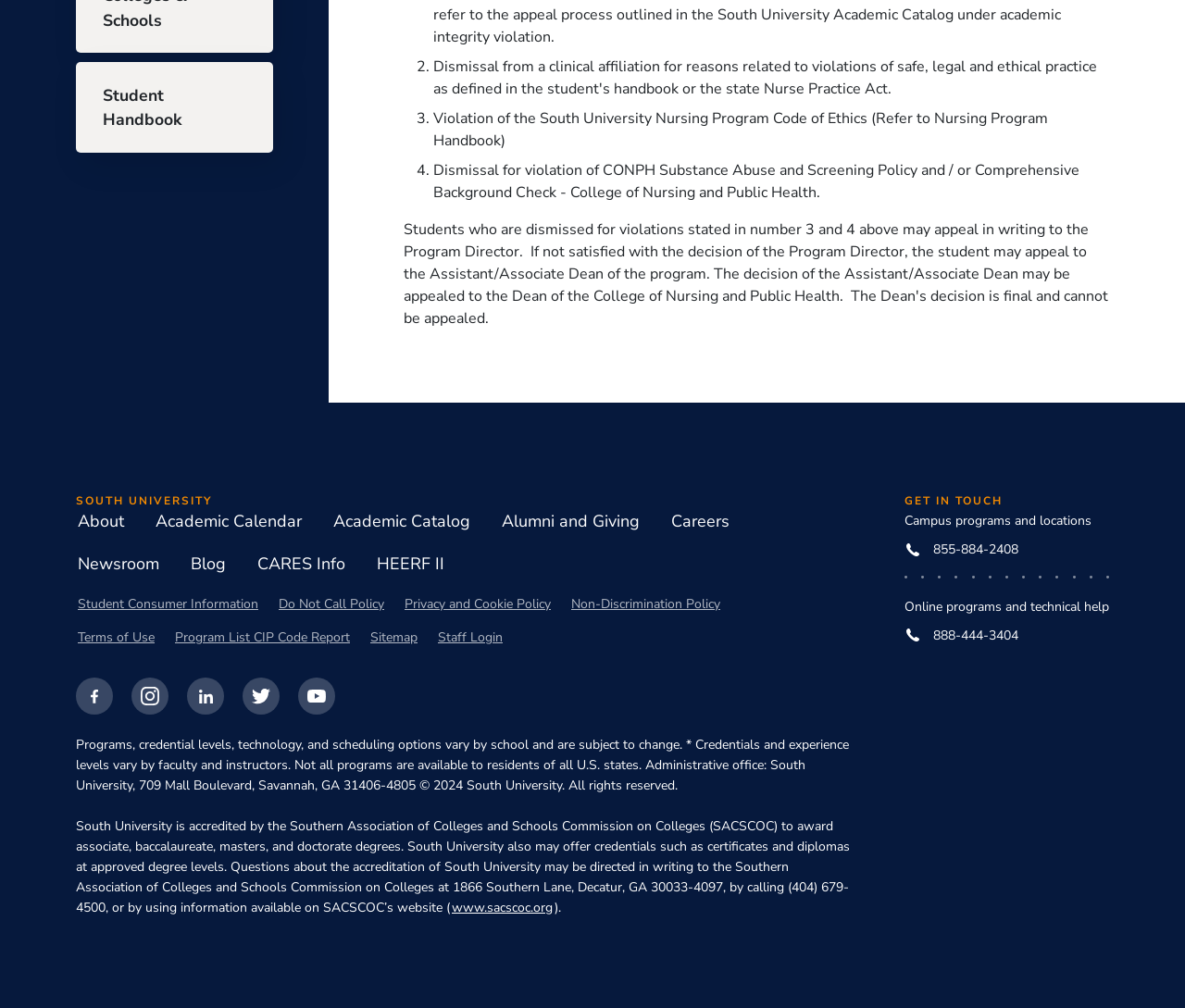Based on the element description Student Handbook, identify the bounding box of the UI element in the given webpage screenshot. The coordinates should be in the format (top-left x, top-left y, bottom-right x, bottom-right y) and must be between 0 and 1.

[0.064, 0.061, 0.23, 0.151]